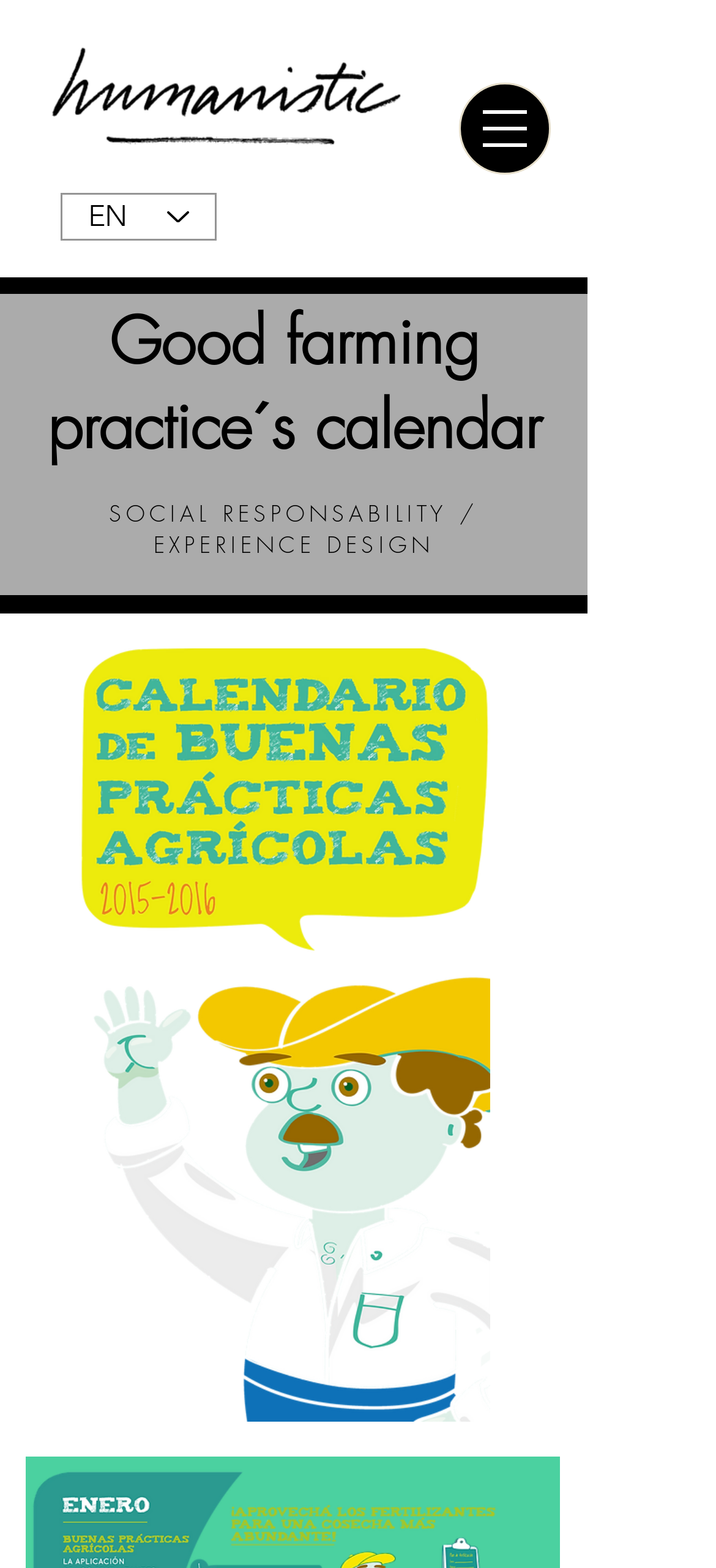Based on the image, give a detailed response to the question: What is the purpose of the button on the top right?

I determined this by looking at the button element, which has a description 'Open navigation menu' and a hasPopup property indicating that it opens a dialog.